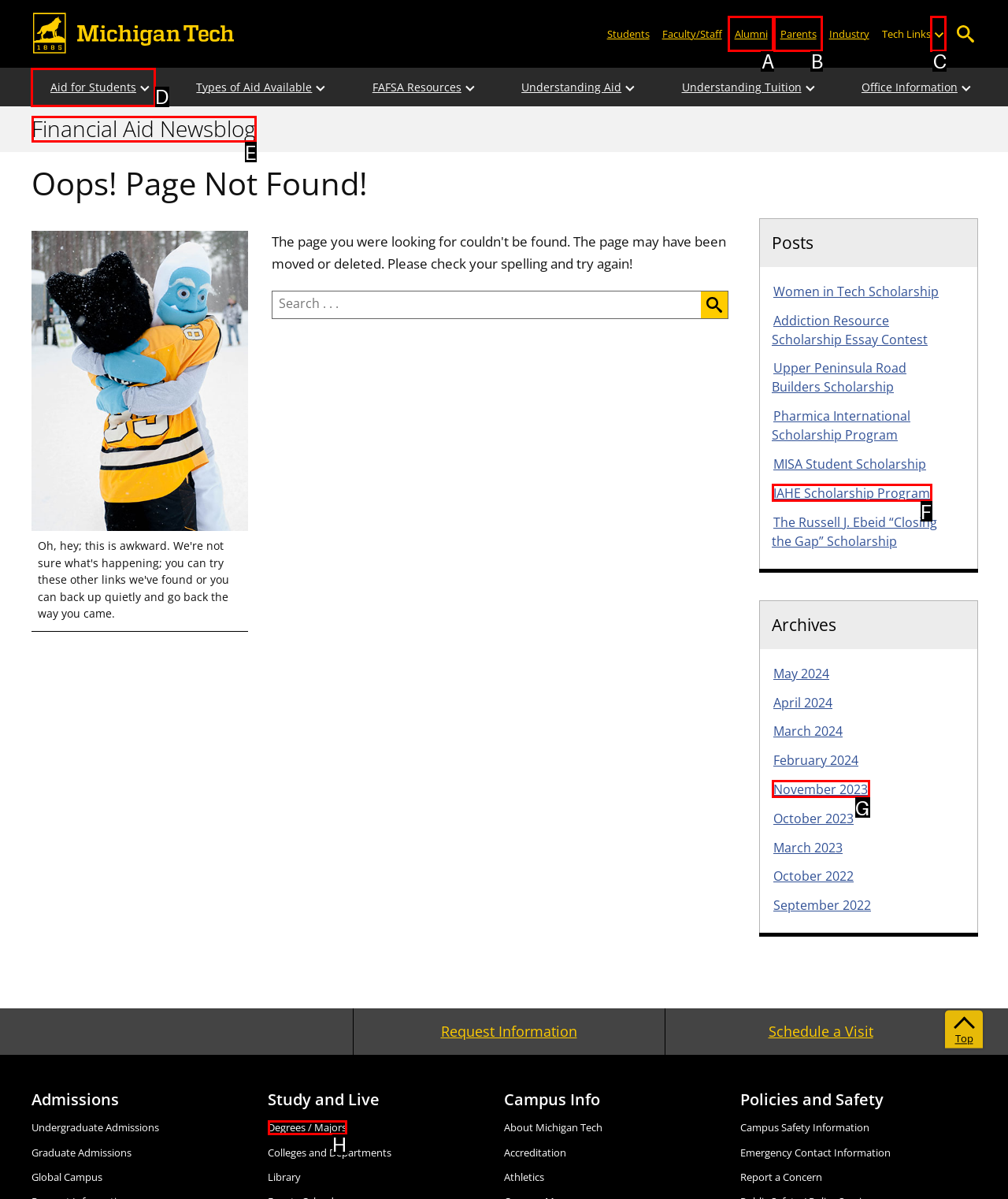Find the appropriate UI element to complete the task: Go to the page for Aid for Students. Indicate your choice by providing the letter of the element.

D